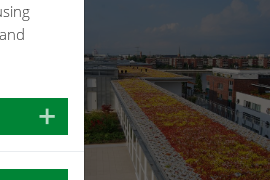Give an in-depth description of what is happening in the image.

This image showcases a vibrant green roof, part of a building, adorned with colorful vegetation. The lush plant life highlights the ecological benefits of green roofing systems, which provide insulation, reduce heat absorption, and encourage biodiversity. The structure is constructed to integrate seamlessly into its urban environment, illustrating sustainable architecture in practice. This particular roofing solution is referenced in connection to the lightweight roof category, designed for low-sloping surfaces, further emphasizing its innovative approach to modern construction. The image also underscores the importance of integrating nature into urban landscapes, promoting both aesthetic appeal and environmental sustainability.